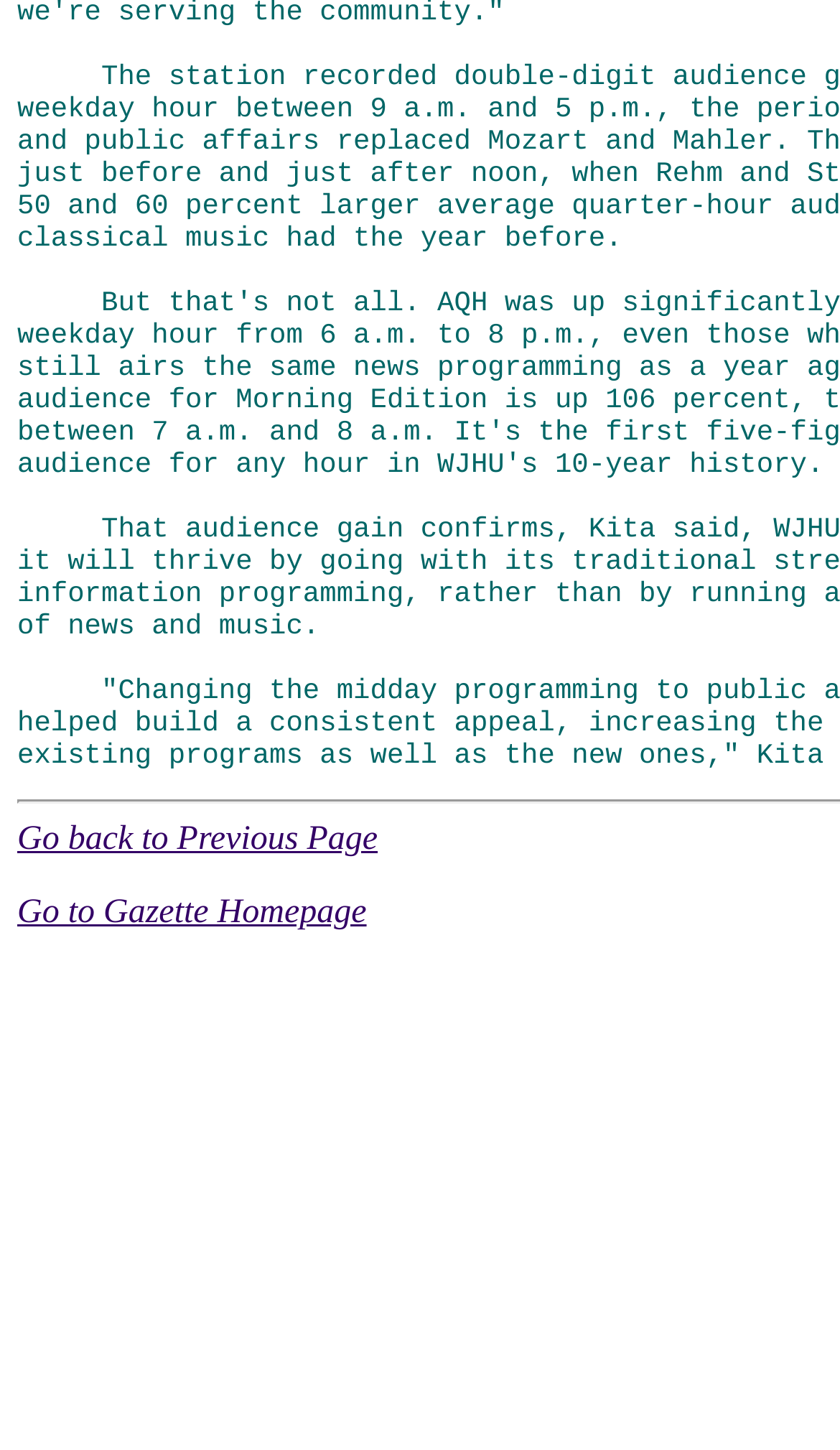Find the UI element described as: "Go back to Previous Page" and predict its bounding box coordinates. Ensure the coordinates are four float numbers between 0 and 1, [left, top, right, bottom].

[0.021, 0.566, 0.45, 0.591]